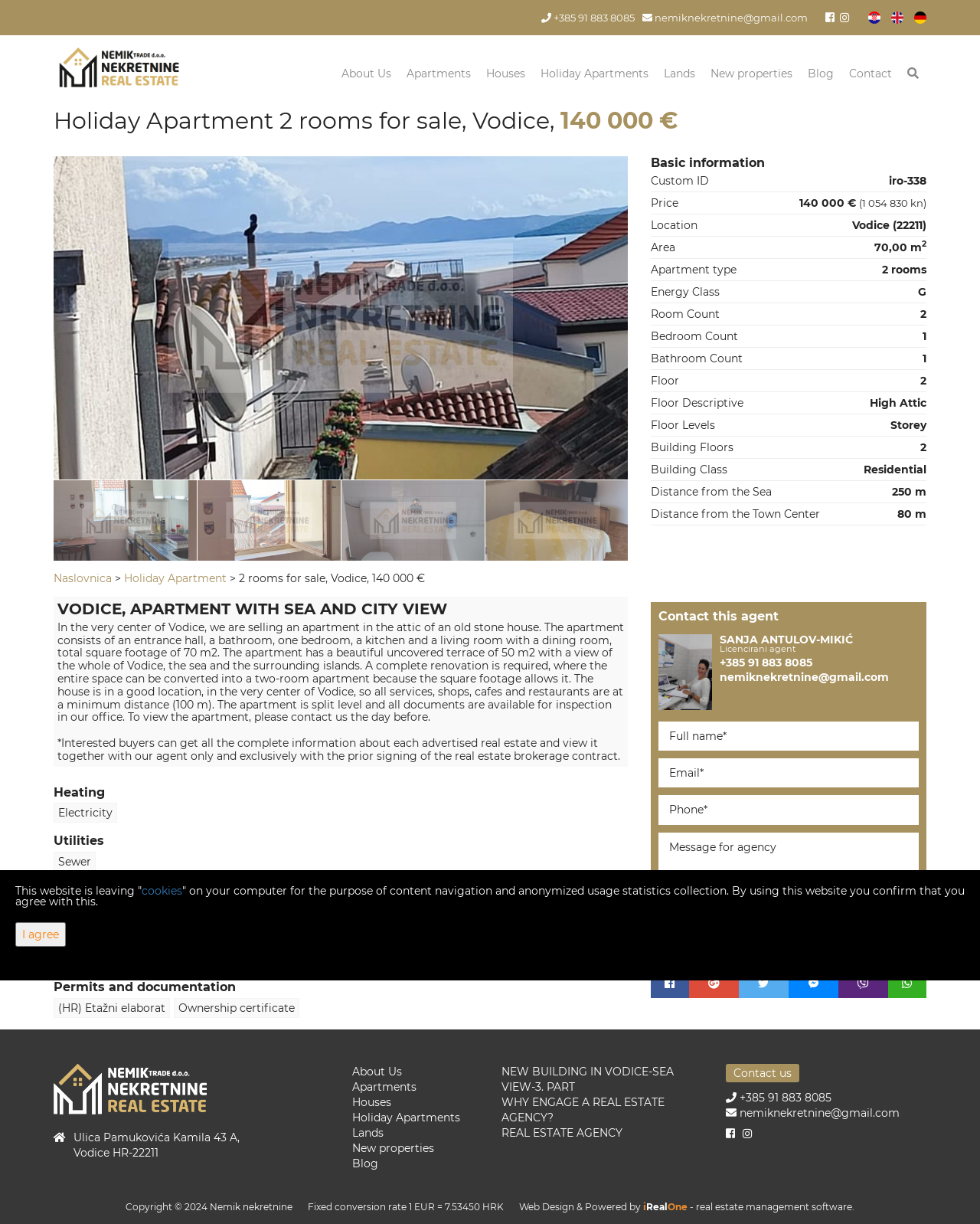Using the information in the image, give a comprehensive answer to the question: 
What is the condition of the building?

I found the condition of the building by looking at the section with the heading 'Building Condition', where it is listed as 'Ruined'.